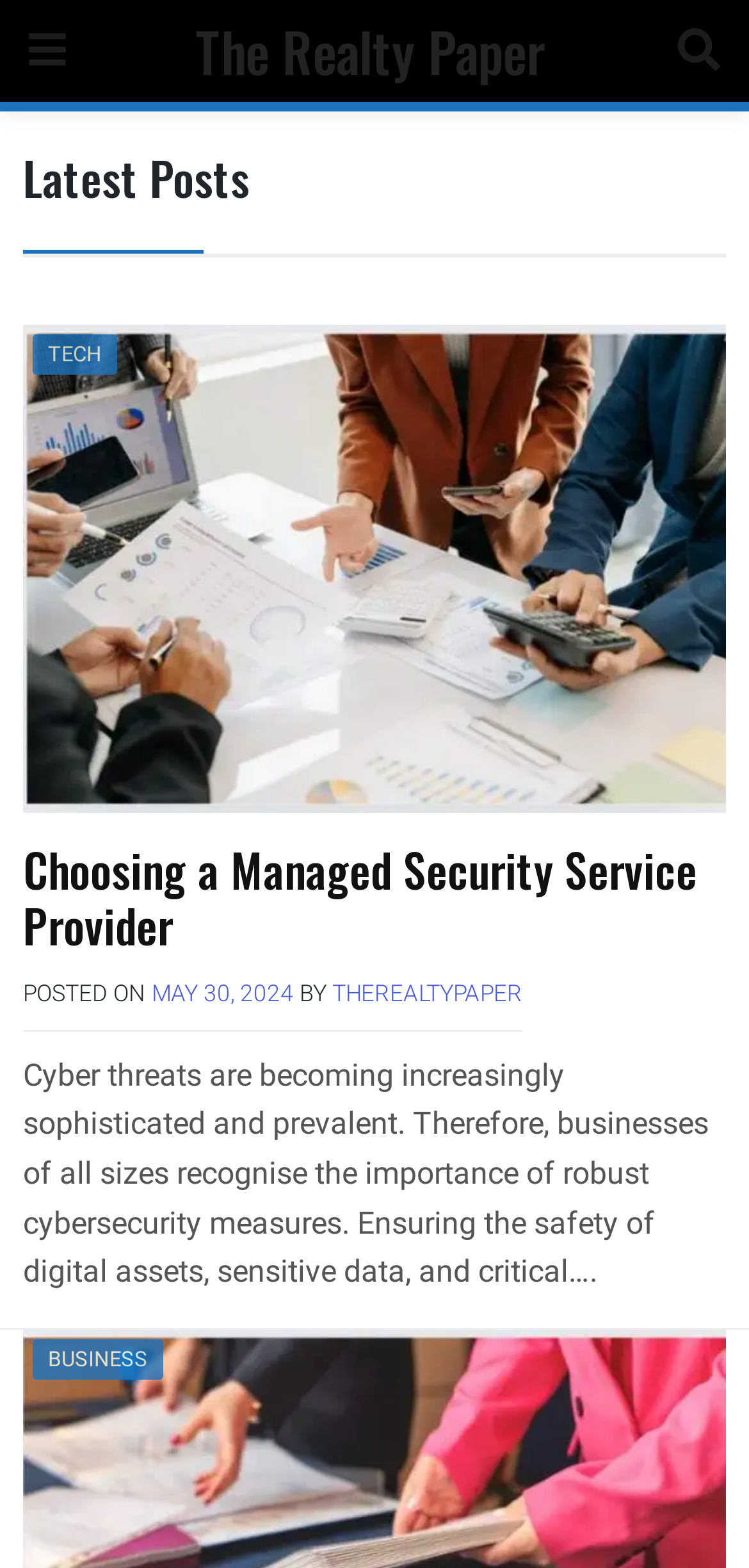Please provide the bounding box coordinates for the element that needs to be clicked to perform the instruction: "Go to December 2022". The coordinates must consist of four float numbers between 0 and 1, formatted as [left, top, right, bottom].

None